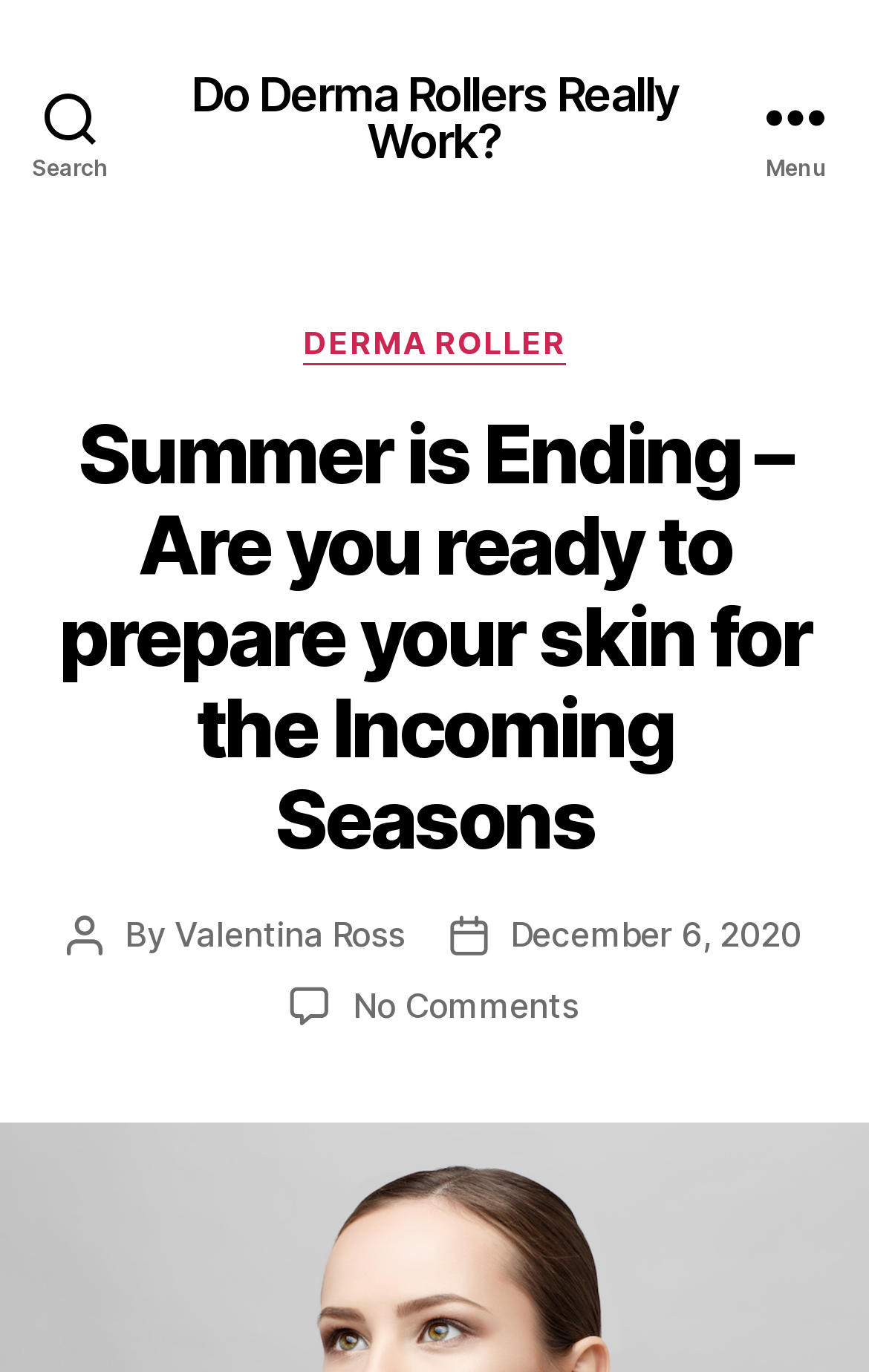Provide your answer in a single word or phrase: 
What is the purpose of the article?

Preparing skin for seasons